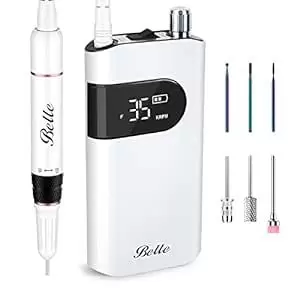Generate an elaborate caption that covers all aspects of the image.

The image showcases the **Belle Electric Nail Drill**, a professional-grade nail e-file designed for both acrylic and gel nails. This powerful device features a sleek, modern white design and operates at an impressive maximum speed of 35,000 RPM, making it suitable for a variety of nail care tasks. 

Shown alongside the drill are six interchangeable nail drill bits, which allow for versatile usage, from filing and shaping to buffing and polishing. The easy-to-read digital display on the drill provides real-time RPM information, enhancing user control and precision. This rechargeable unit highlights convenience and portability, ideal for both professional salons and at-home nail enthusiasts. The combination of functionality and design makes it a must-have tool for anyone looking to achieve flawless nails.